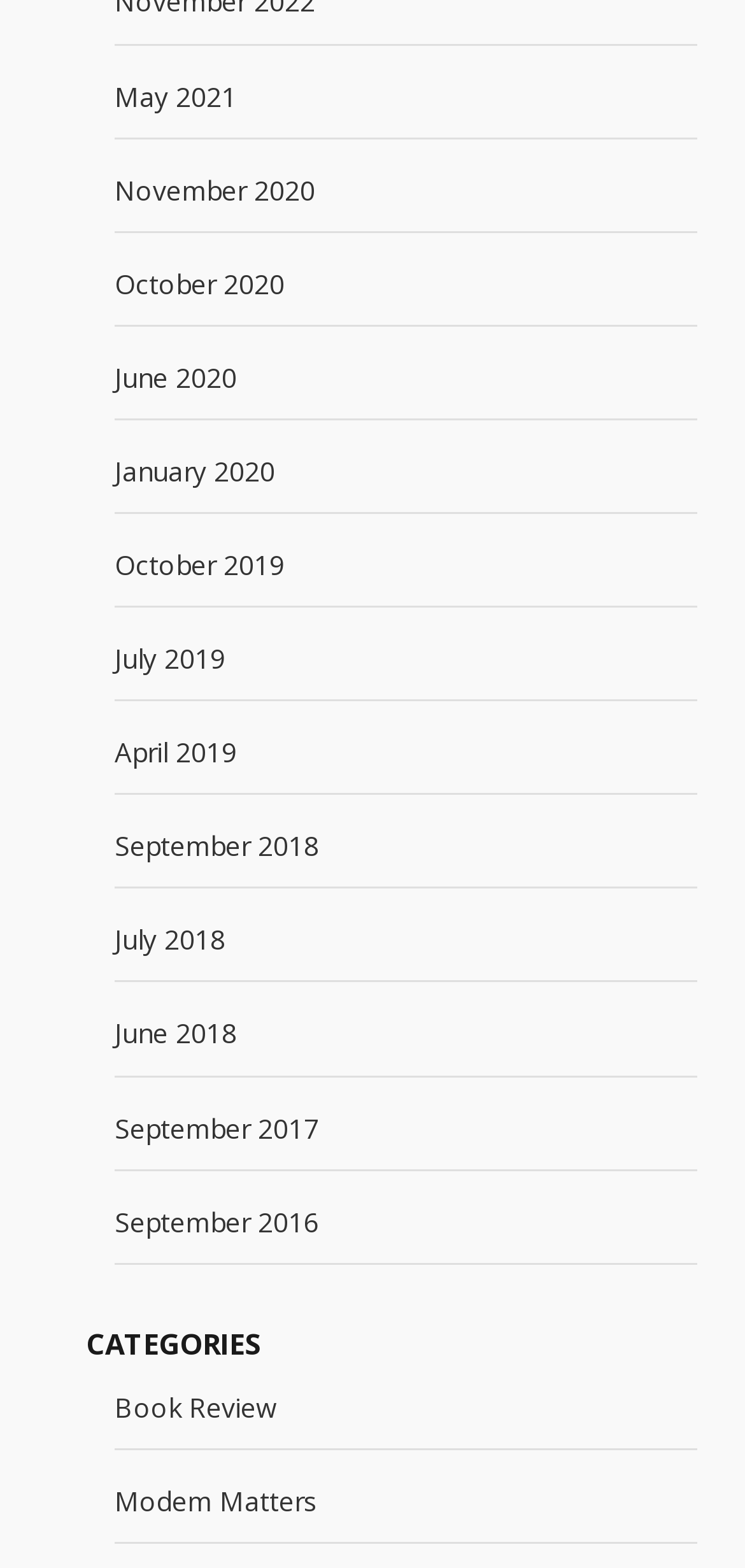Find the bounding box coordinates of the area that needs to be clicked in order to achieve the following instruction: "go to November 2020". The coordinates should be specified as four float numbers between 0 and 1, i.e., [left, top, right, bottom].

[0.154, 0.109, 0.423, 0.132]